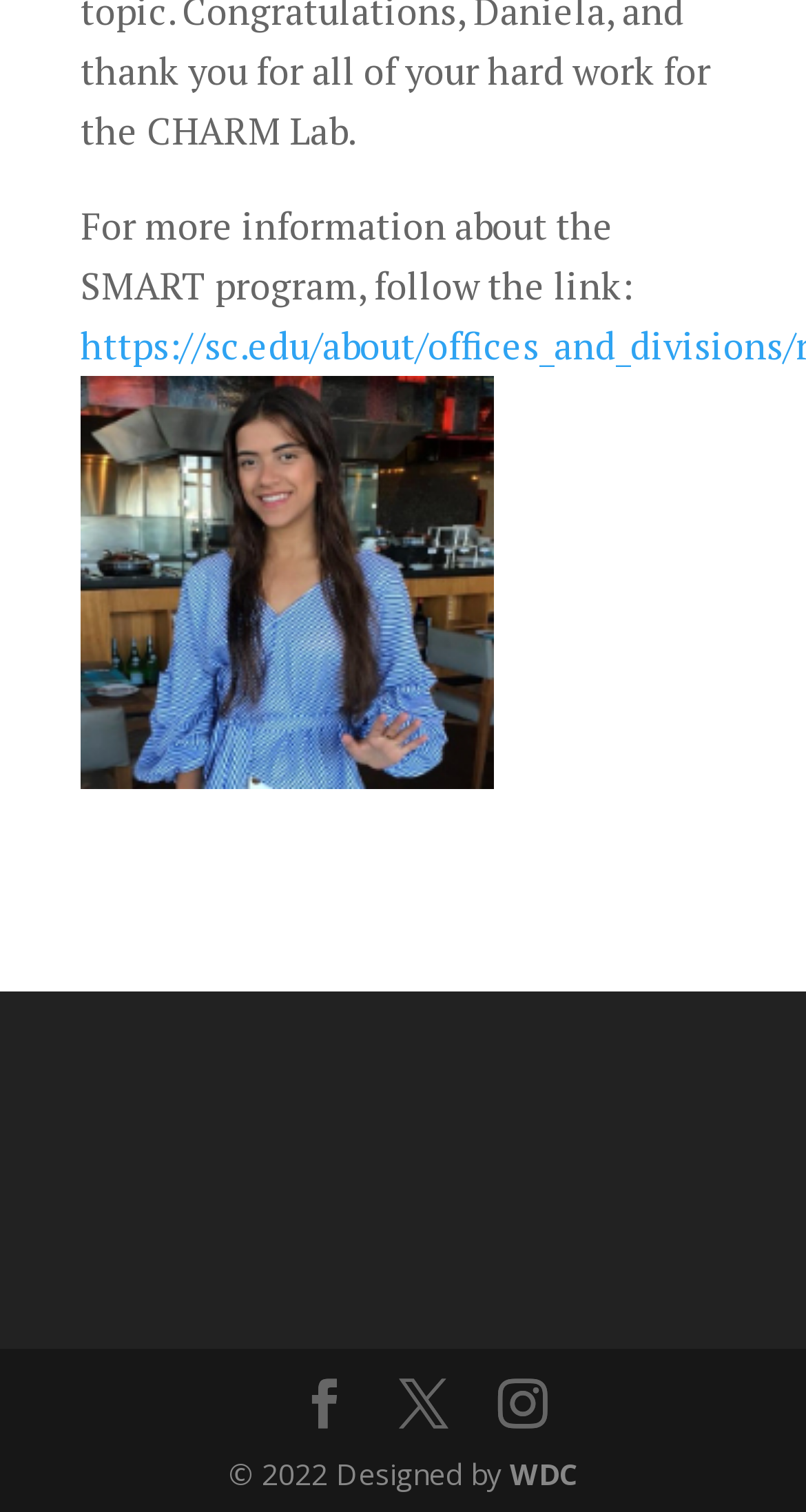Provide a thorough and detailed response to the question by examining the image: 
How many social media links are there?

There are three social media links, represented by the Unicode characters '', '', and '', located at the bottom of the figure element.